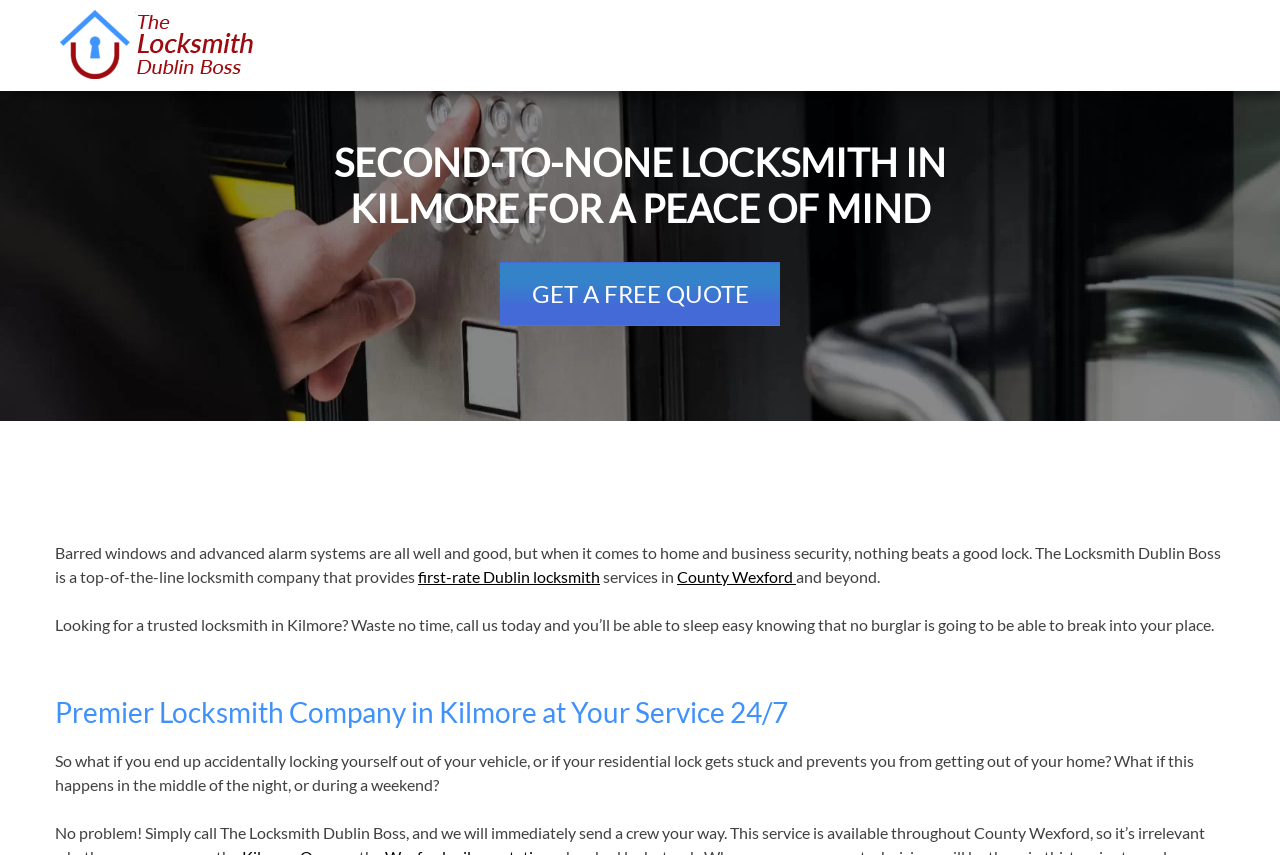Find the bounding box coordinates of the area to click in order to follow the instruction: "Learn more about residential locksmith services".

[0.494, 0.105, 0.681, 0.184]